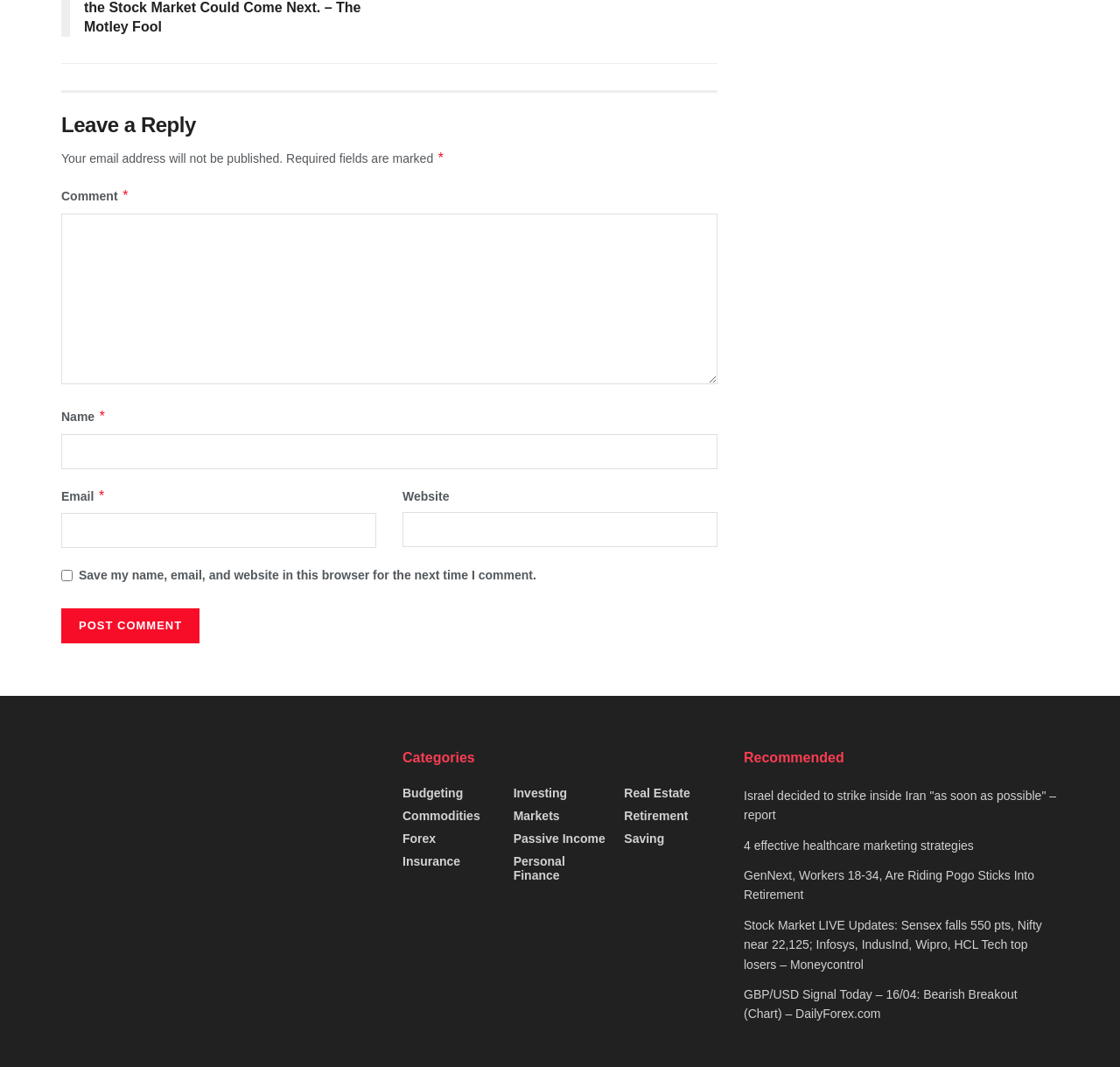Respond concisely with one word or phrase to the following query:
What is the purpose of the text box labeled 'Comment'?

Leave a reply